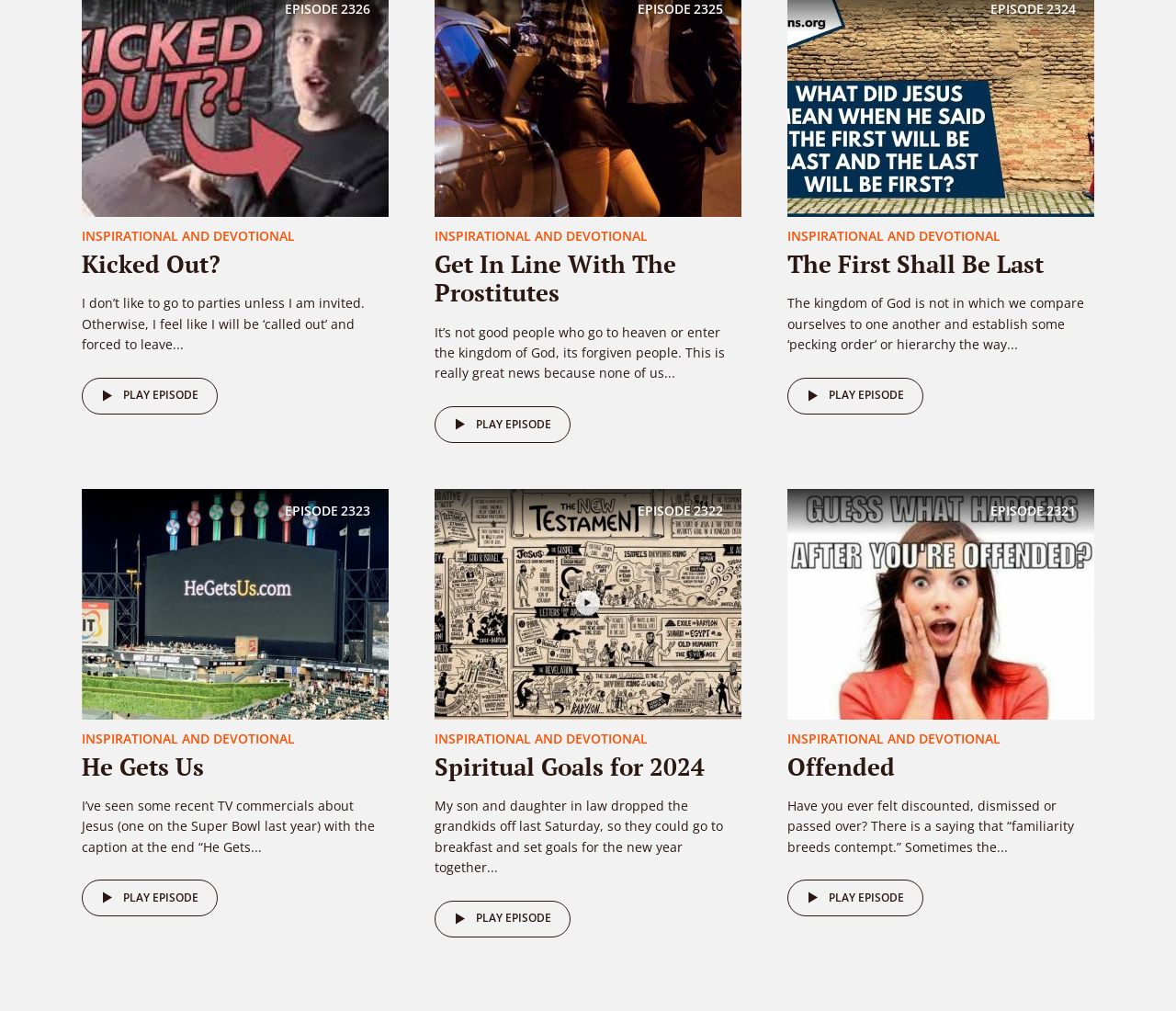Give a succinct answer to this question in a single word or phrase: 
What is the tone of the episode descriptions?

Reflective and inspirational